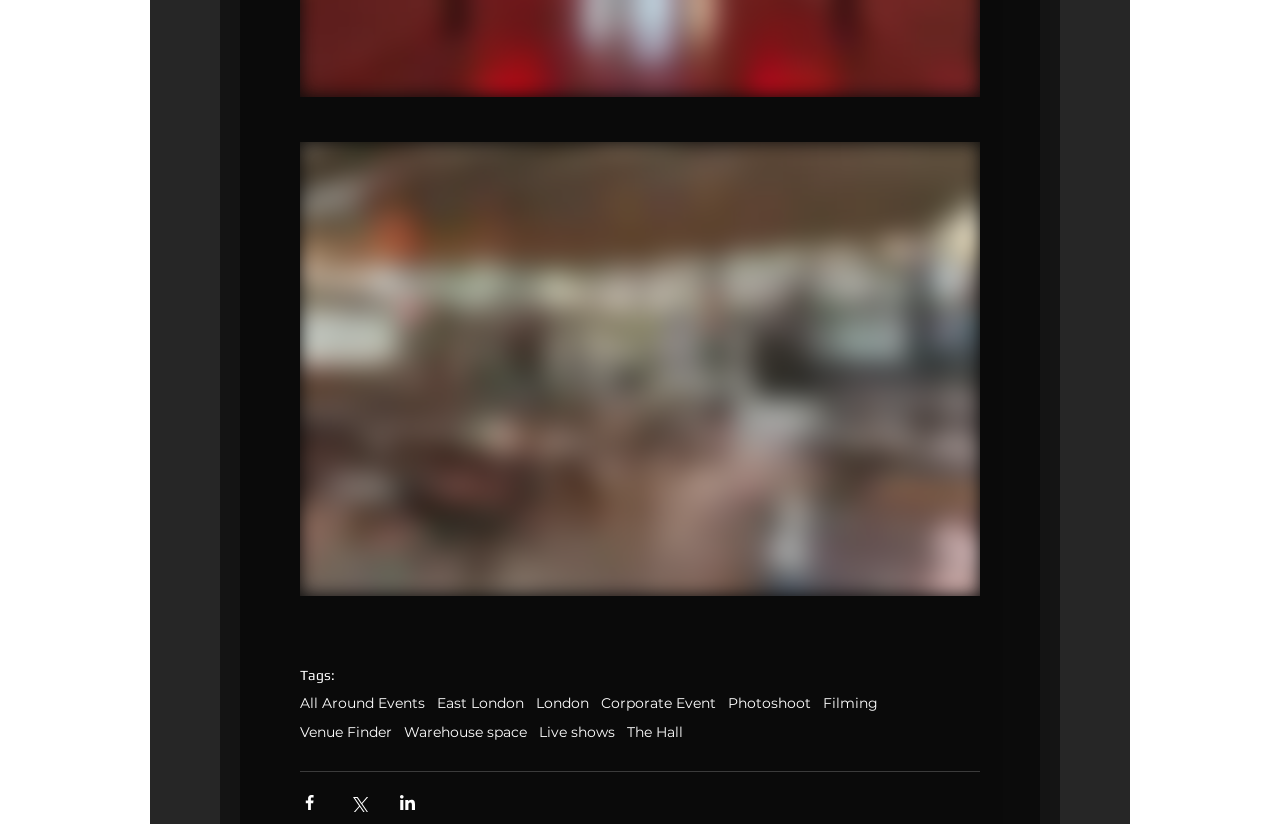Please specify the bounding box coordinates of the clickable region necessary for completing the following instruction: "Share via Twitter". The coordinates must consist of four float numbers between 0 and 1, i.e., [left, top, right, bottom].

[0.273, 0.962, 0.288, 0.985]